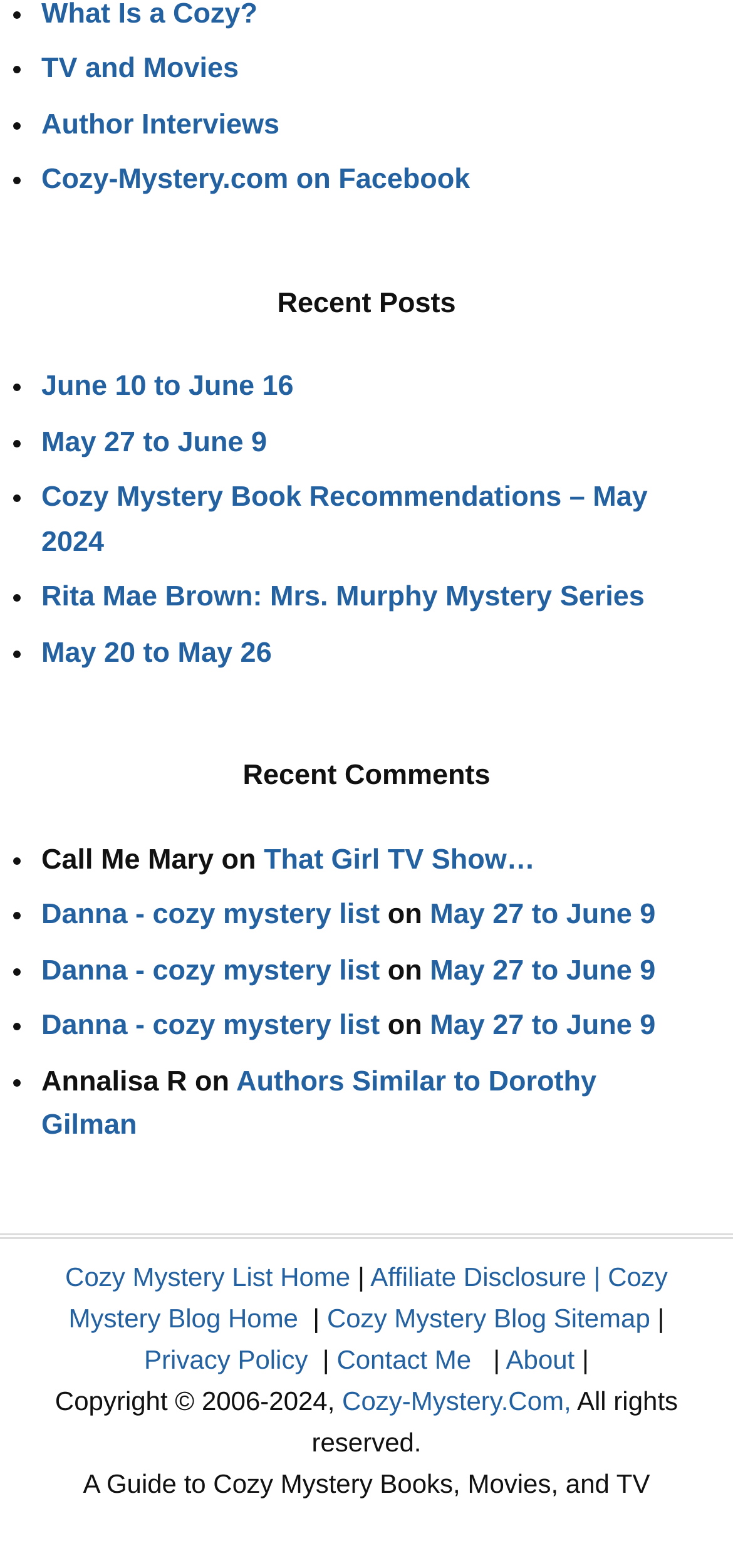What is the name of the author mentioned in the third recent comment?
Kindly answer the question with as much detail as you can.

The third recent comment mentions 'Authors Similar to Dorothy Gilman', indicating that Dorothy Gilman is an author of cozy mystery books.